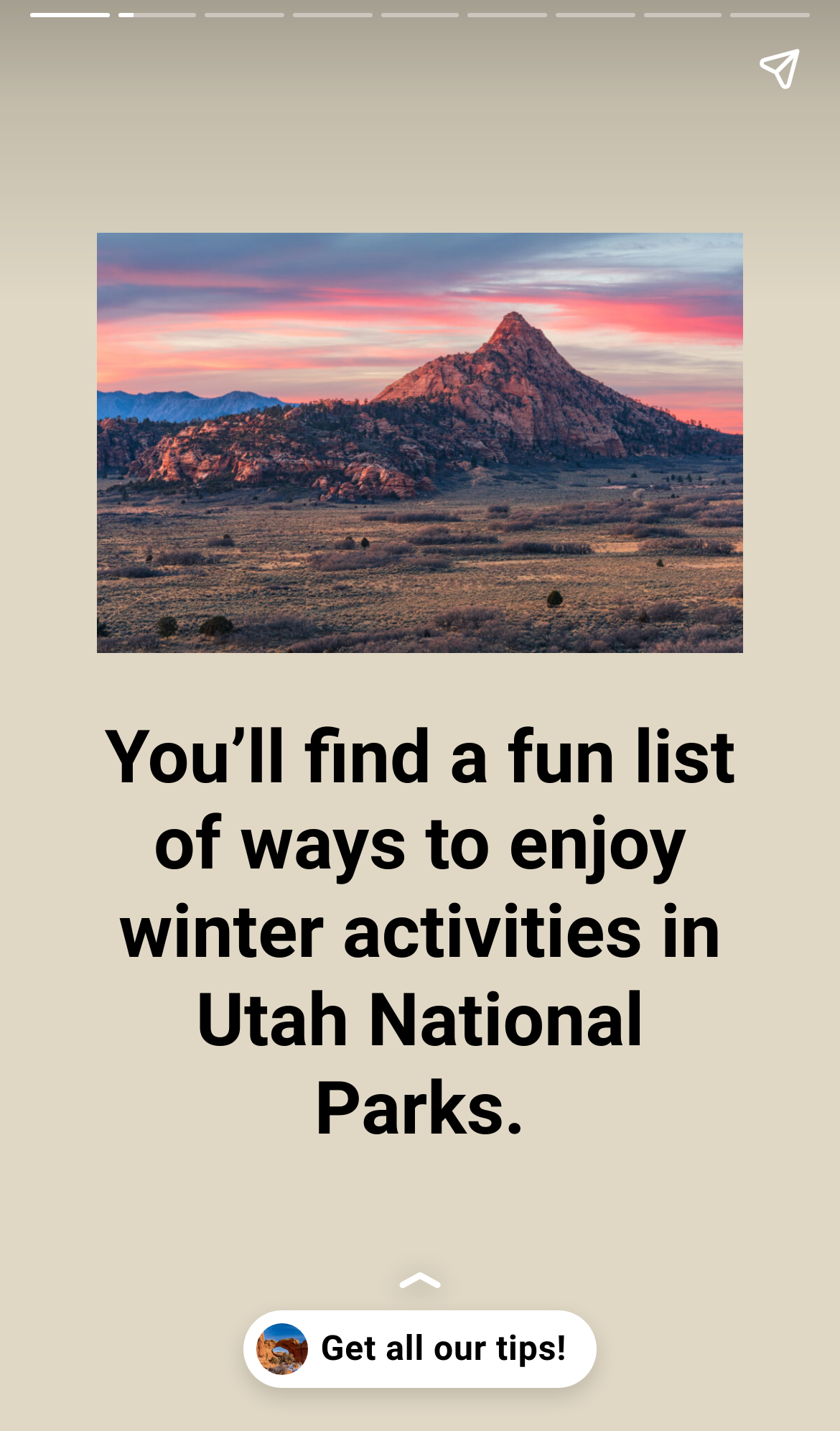Reply to the question with a single word or phrase:
How many navigation buttons are present on this webpage?

Three